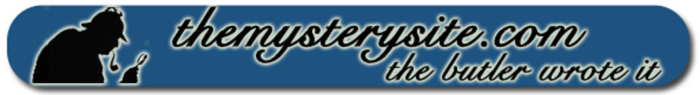Offer an in-depth description of the image.

The image features an attractive header for "themysterysite.com," showcasing a classic detective motif. The background is a rich blue, offering a striking contrast to the elegant white script of the site name and the tagline “the butler wrote it.” A silhouette of a detective holding a magnifying glass adds a whimsical touch, perfectly encapsulating the mystery genre that the site likely embodies. This visually appealing design not only draws readers in but also hints at the intriguing content regarding mystery novels and related topics available on the site.